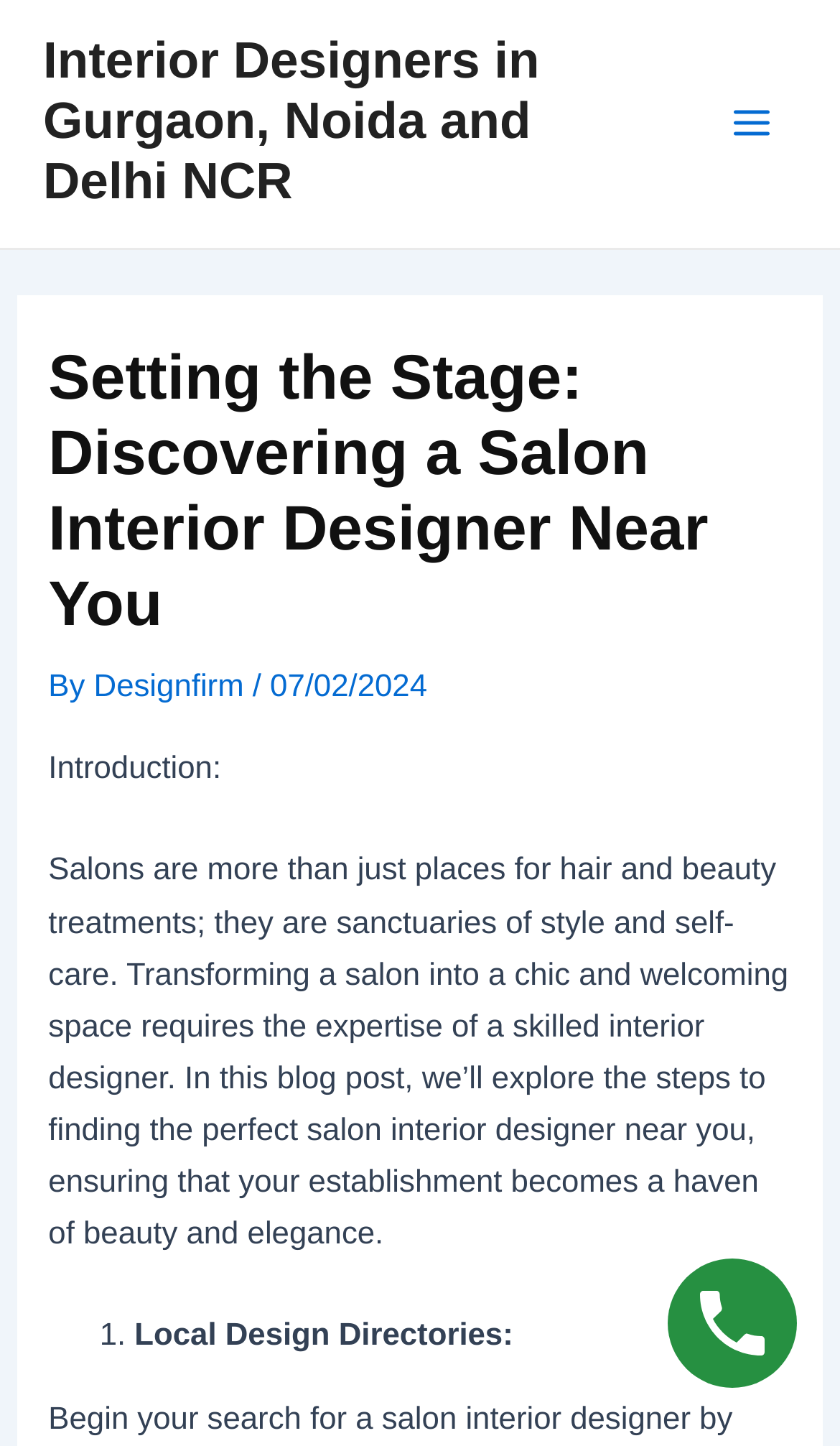Locate and generate the text content of the webpage's heading.

Setting the Stage: Discovering a Salon Interior Designer Near You